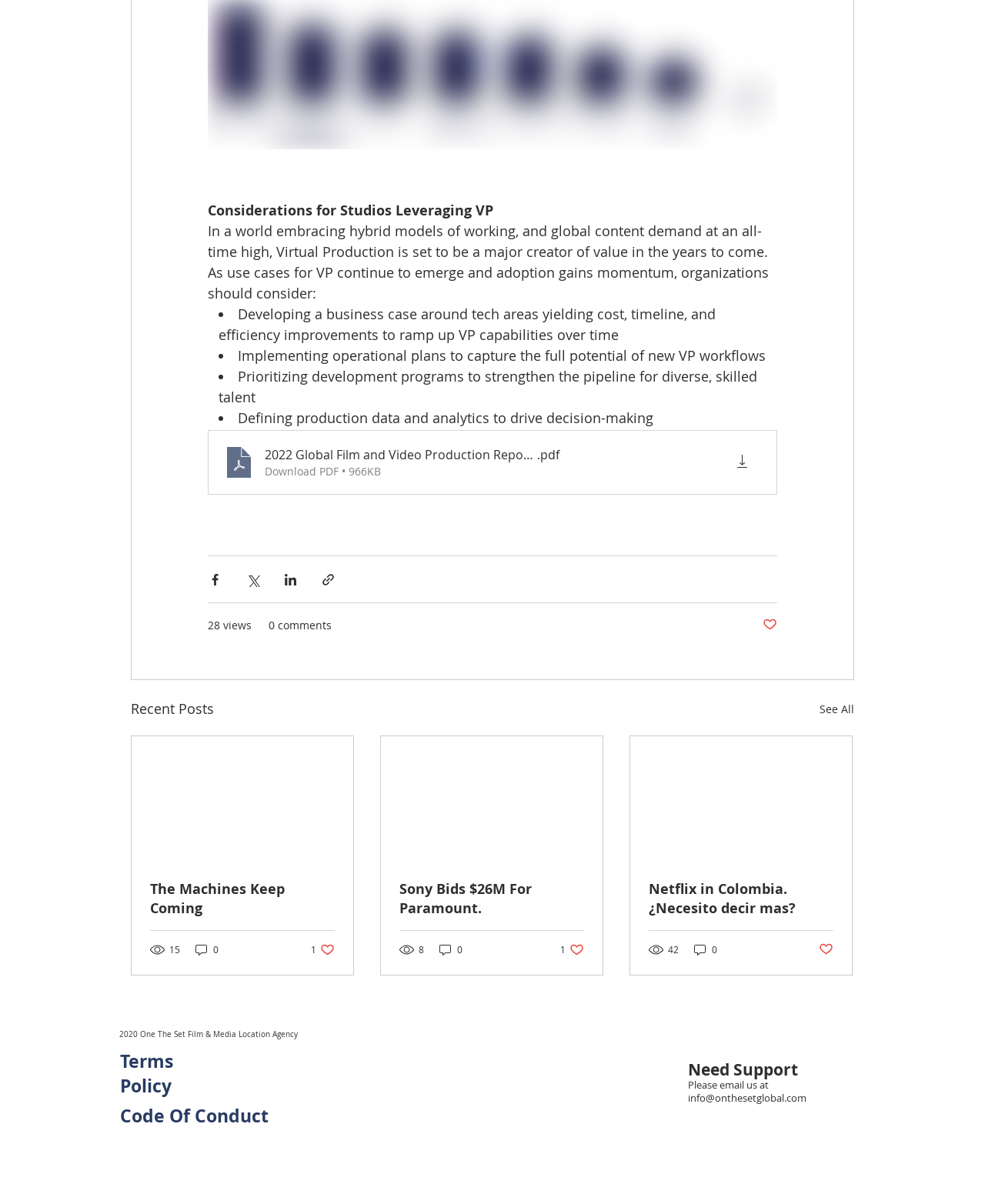How many views does the article 'The Machines Keep Coming' have?
Based on the image content, provide your answer in one word or a short phrase.

15 views